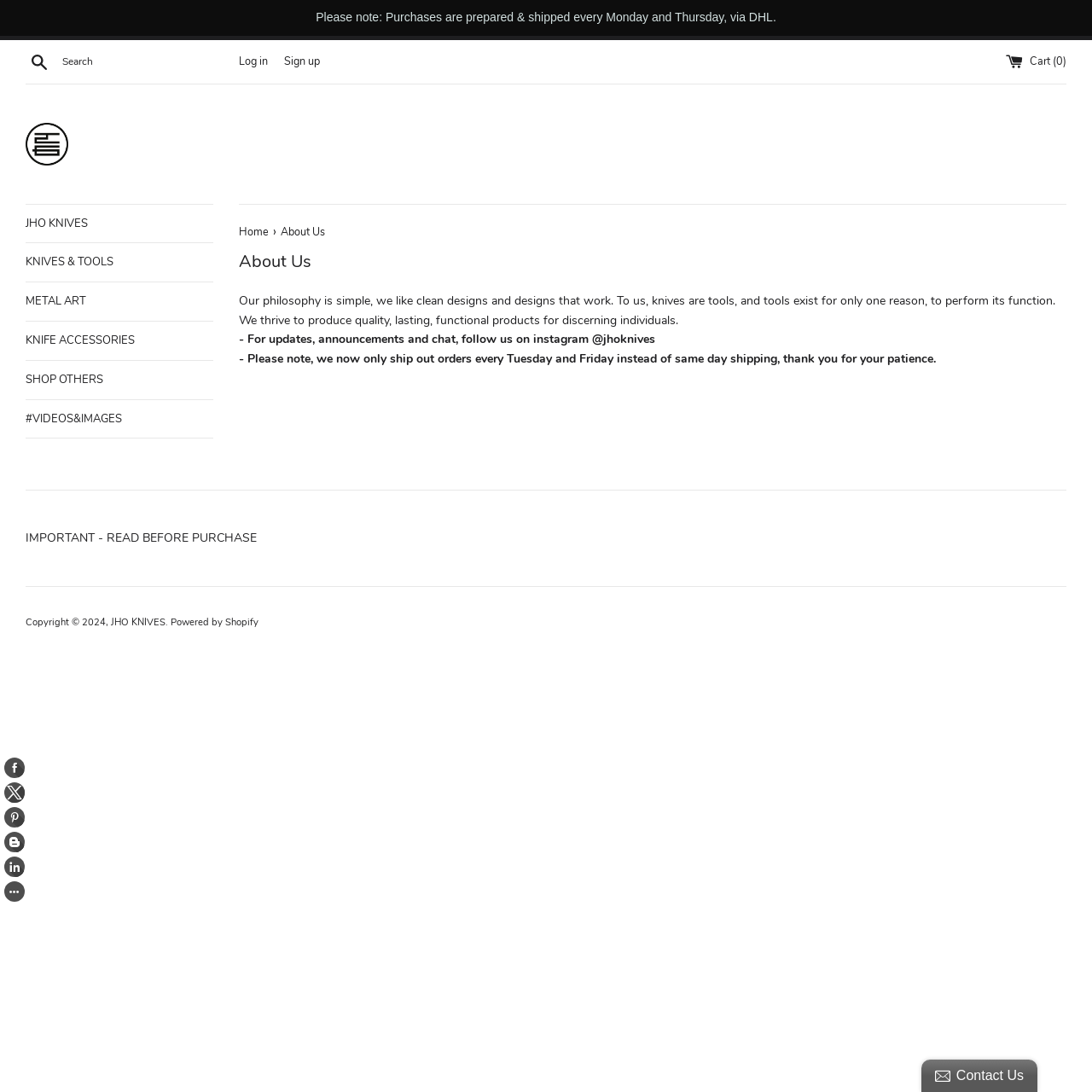Locate the bounding box coordinates of the clickable element to fulfill the following instruction: "Read important information before making a purchase". Provide the coordinates as four float numbers between 0 and 1 in the format [left, top, right, bottom].

[0.023, 0.485, 0.235, 0.5]